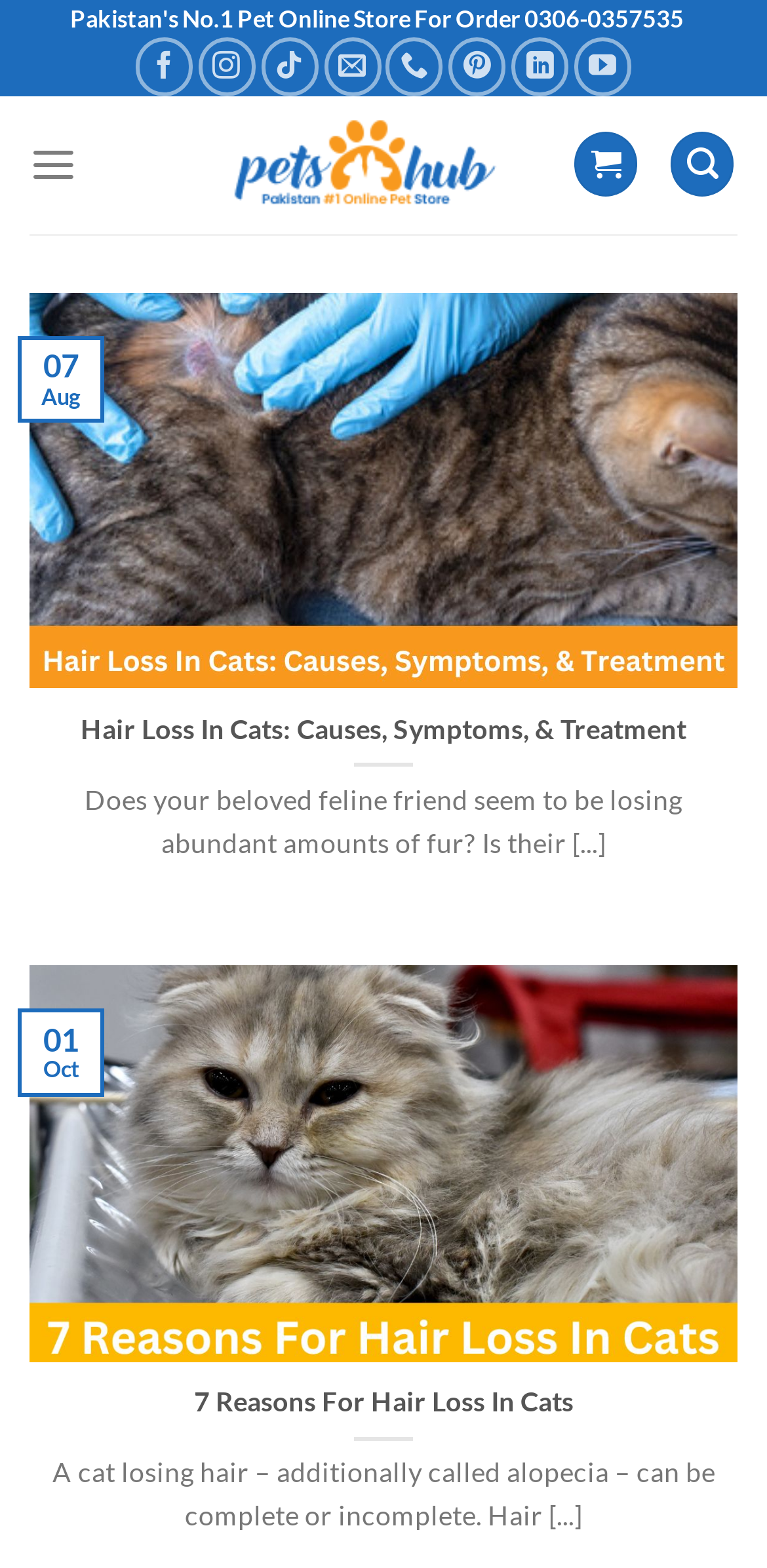Identify the coordinates of the bounding box for the element described below: "title="Cart"". Return the coordinates as four float numbers between 0 and 1: [left, top, right, bottom].

[0.75, 0.084, 0.832, 0.125]